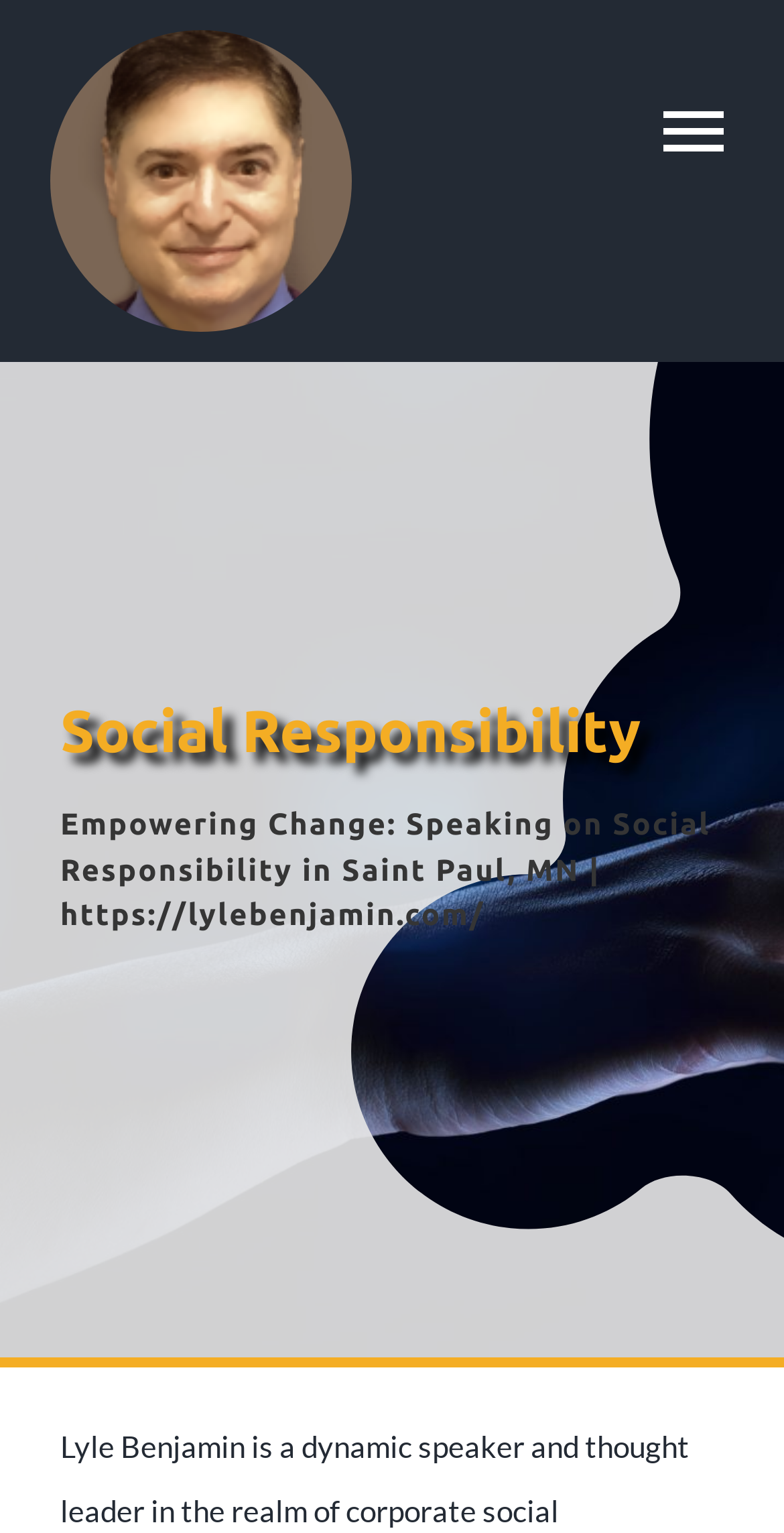Determine the bounding box coordinates of the element's region needed to click to follow the instruction: "Go to the Home page". Provide these coordinates as four float numbers between 0 and 1, formatted as [left, top, right, bottom].

[0.0, 0.138, 1.0, 0.236]